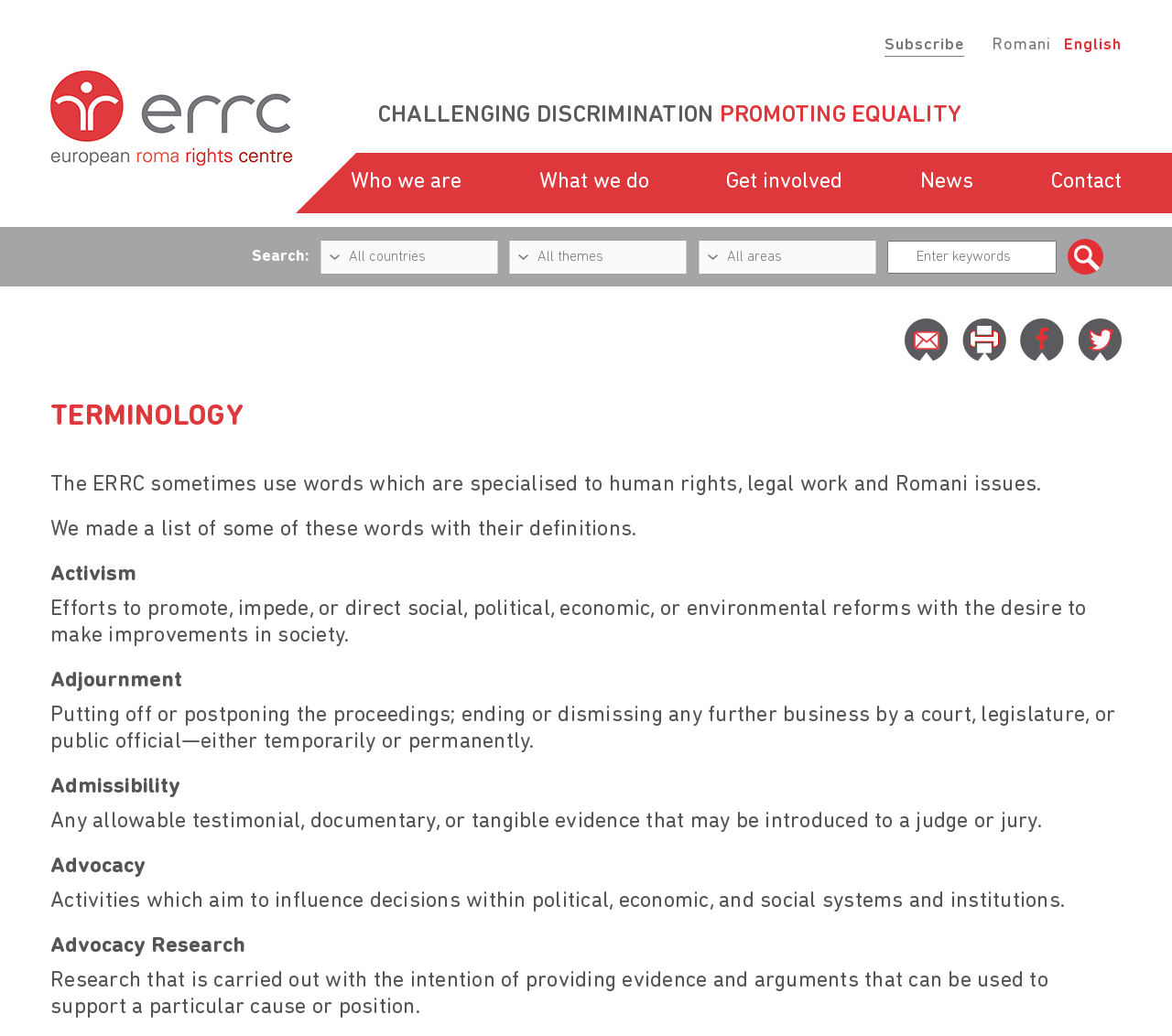Please specify the bounding box coordinates of the clickable region to carry out the following instruction: "Select the Romani language". The coordinates should be four float numbers between 0 and 1, in the format [left, top, right, bottom].

[0.846, 0.034, 0.897, 0.054]